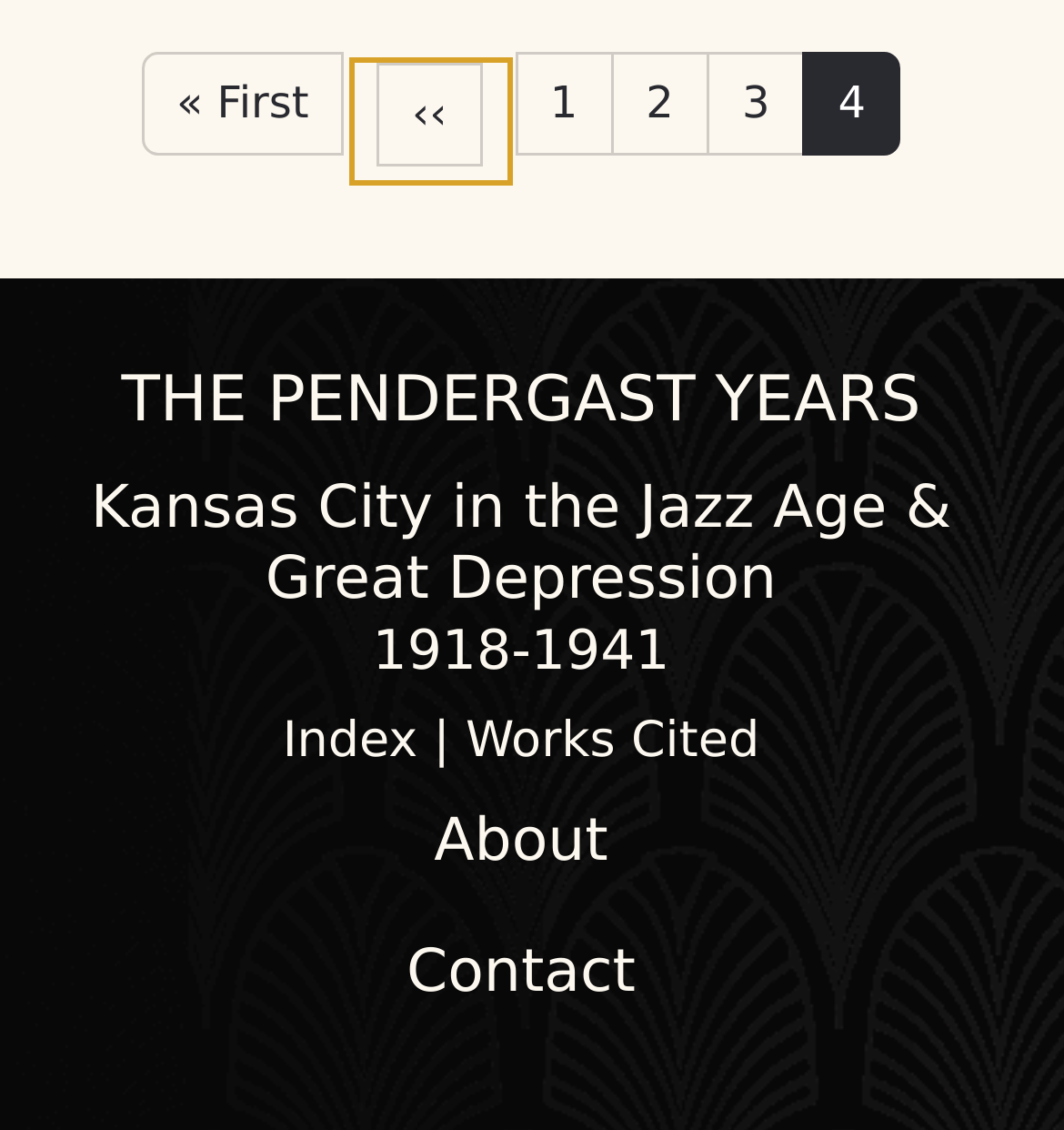Determine the bounding box coordinates for the UI element matching this description: "About".

[0.051, 0.688, 0.928, 0.805]